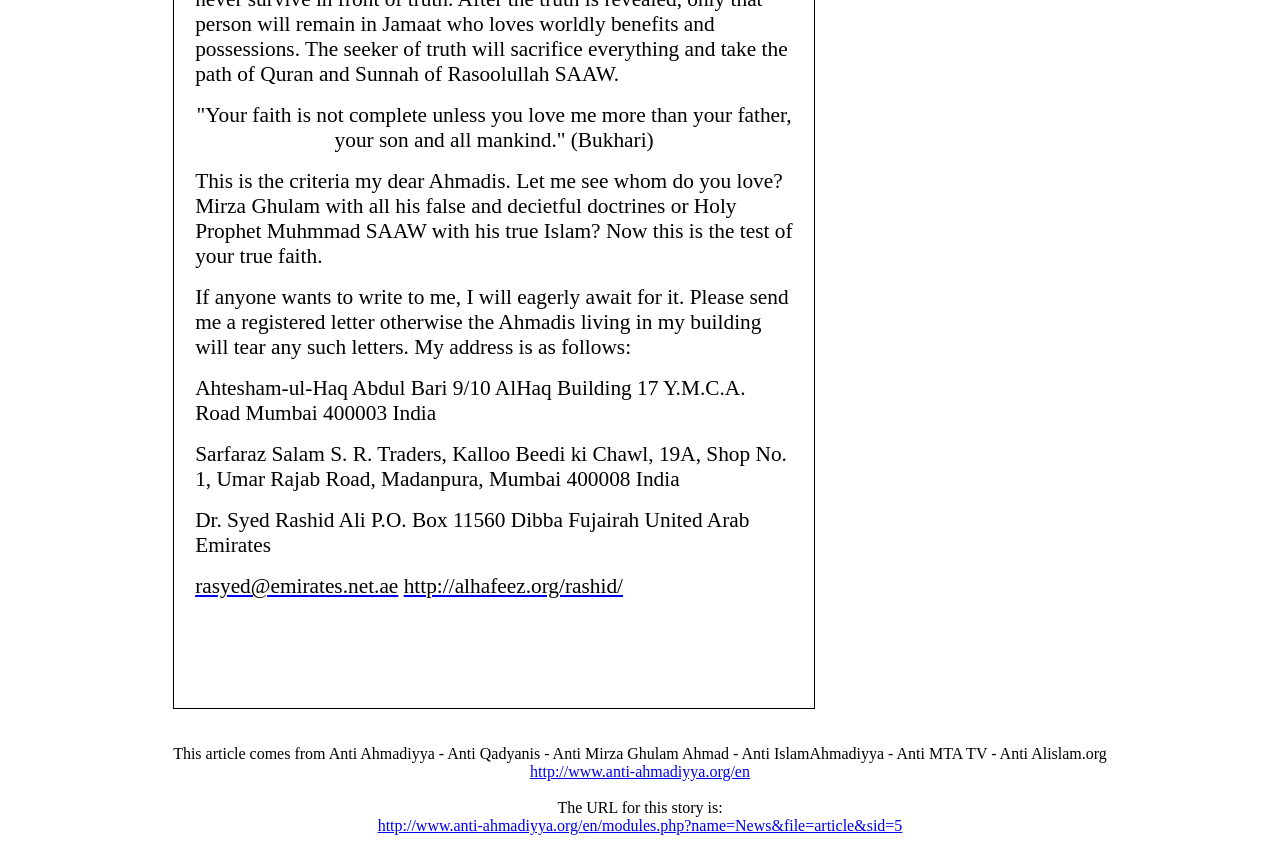Answer the question below in one word or phrase:
What is the quote mentioned at the top of the page?

Faith is not complete unless you love me more than your father, your son and all mankind.